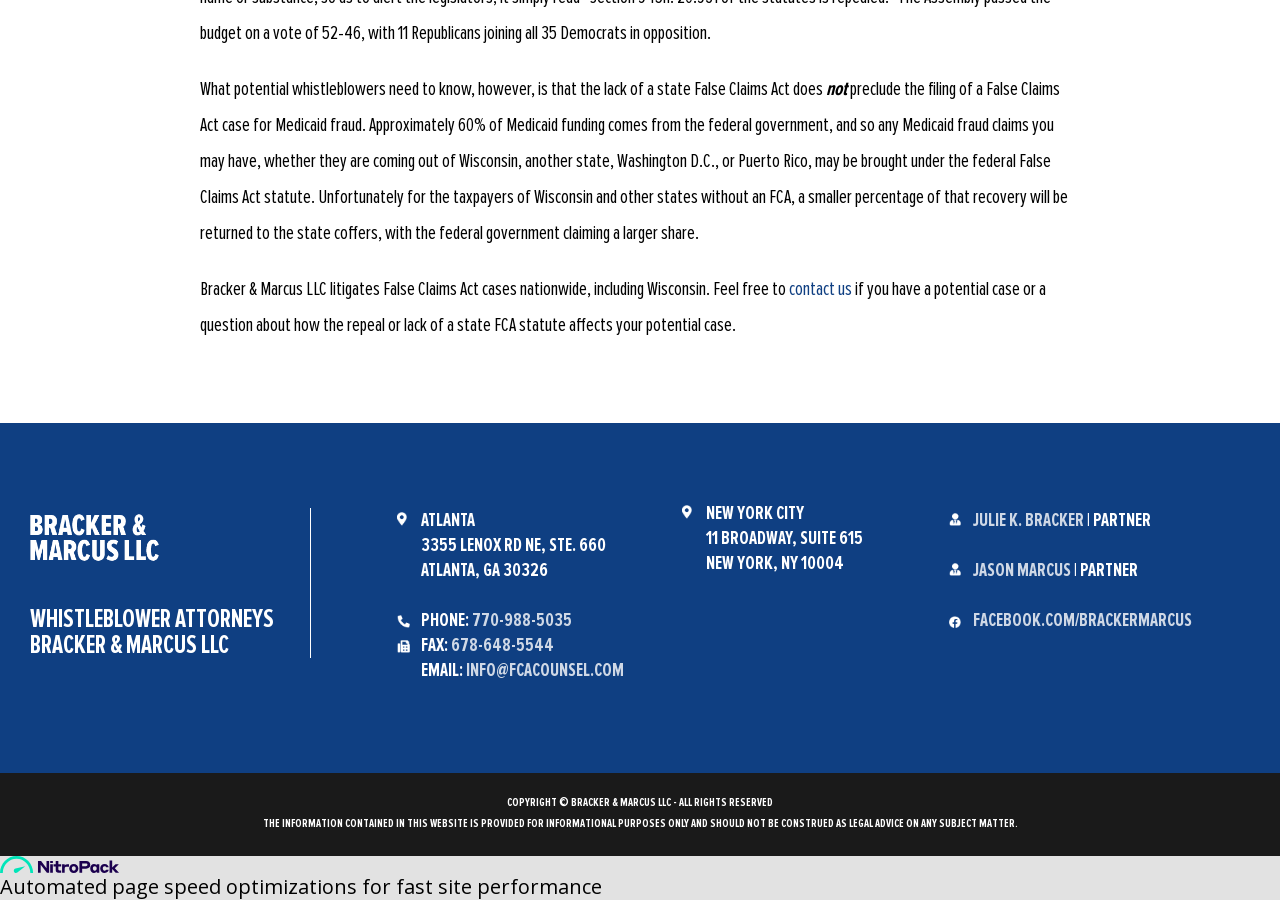Using the description: "contact us", identify the bounding box of the corresponding UI element in the screenshot.

[0.616, 0.31, 0.666, 0.332]